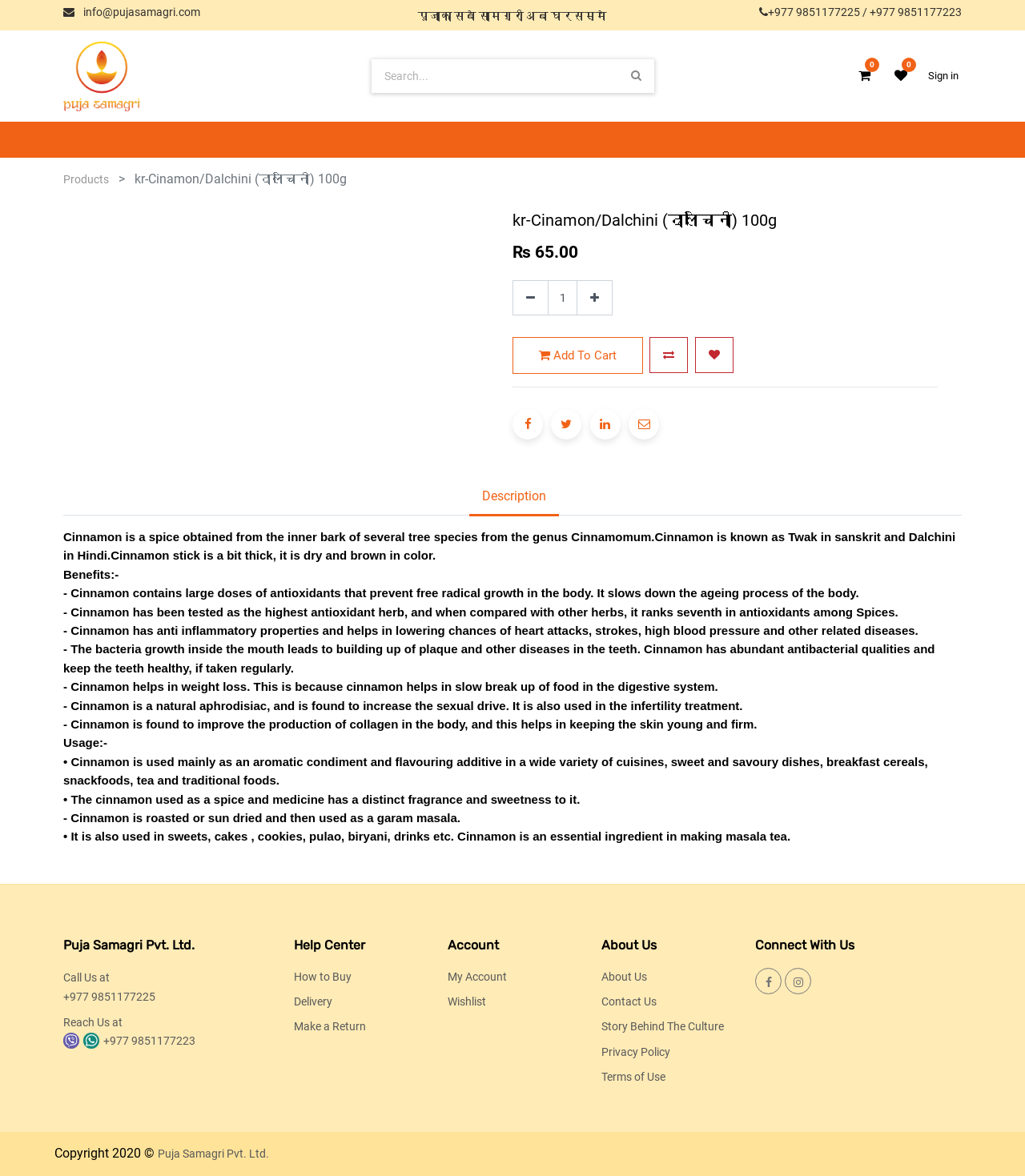Please locate the clickable area by providing the bounding box coordinates to follow this instruction: "Sign in".

[0.905, 0.059, 0.935, 0.07]